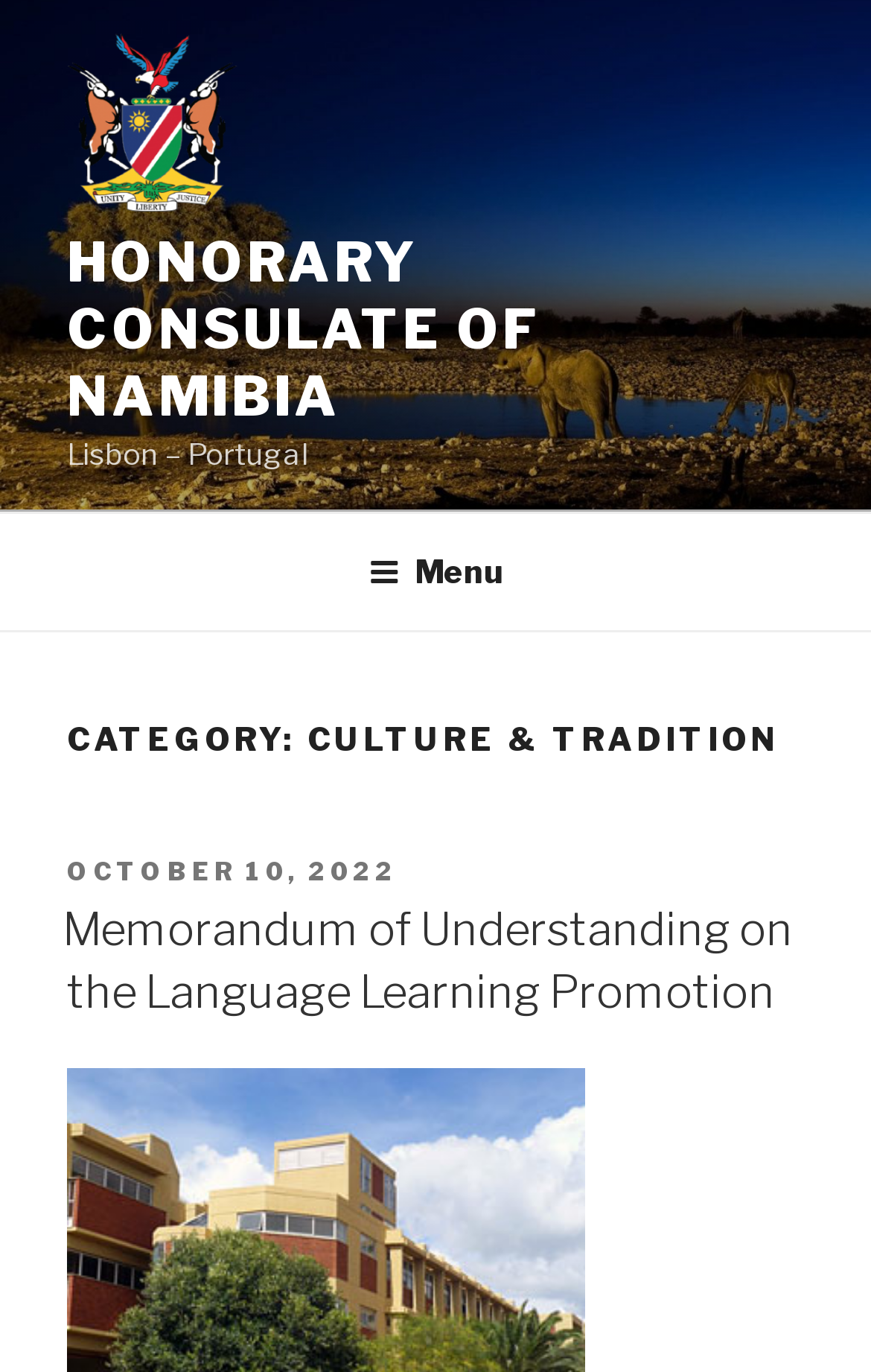Offer a meticulous description of the webpage's structure and content.

The webpage is about the Honorary Consulate of Namibia, specifically focusing on Culture and Tradition. At the top-left corner, there is a link and an image, both labeled "Honorary Consulate of Namibia". Below this, there is a link with the same text in all capital letters. To the right of these elements, the text "Lisbon – Portugal" is displayed.

Above the main content area, a top menu navigation bar is situated, containing a button labeled "Menu" that can be expanded. 

The main content area is divided into sections, with a heading "CATEGORY: CULTURE & TRADITION" at the top. Below this, there is a subheading "POSTED ON" followed by a link with the date "OCTOBER 10, 2022". 

The main article is titled "Memorandum of Understanding on the Language Learning Promotion", which is also a link. This article appears to be the main focus of the webpage, and it is positioned below the date.